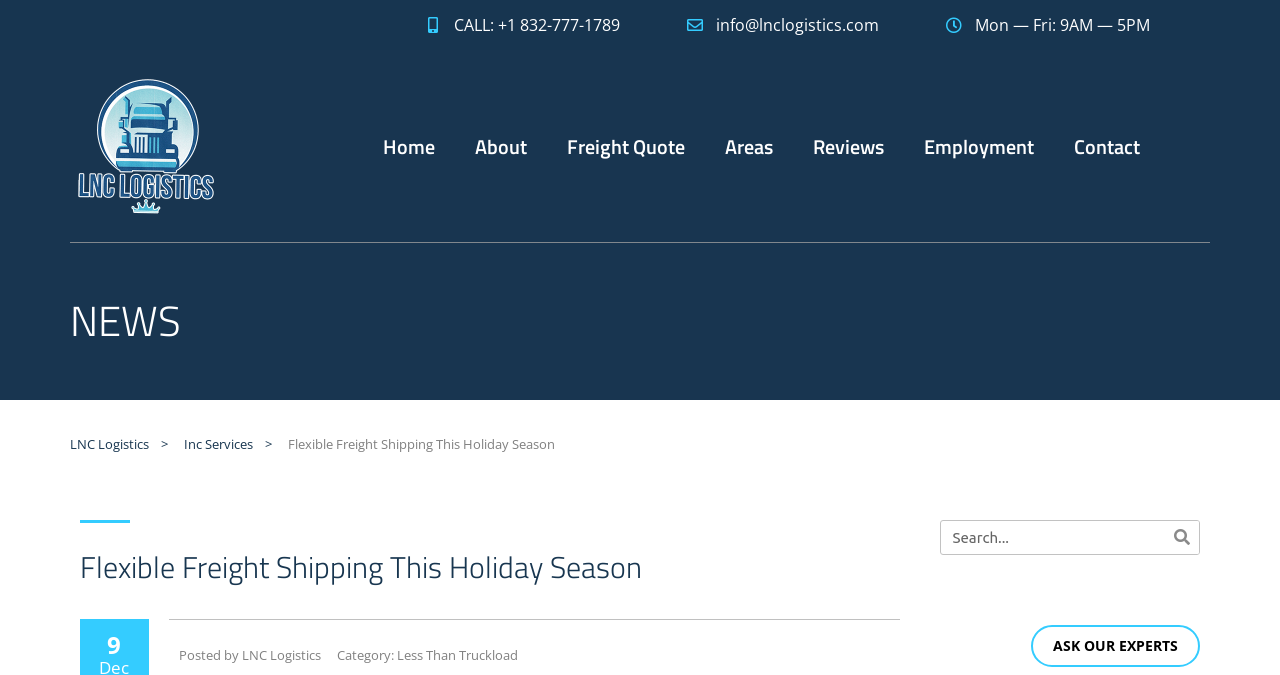Based on the visual content of the image, answer the question thoroughly: What is the email address to contact for logistics services?

I found the email address by looking at the link element 'info@lnclogistics.com' which is located near the top of the webpage.